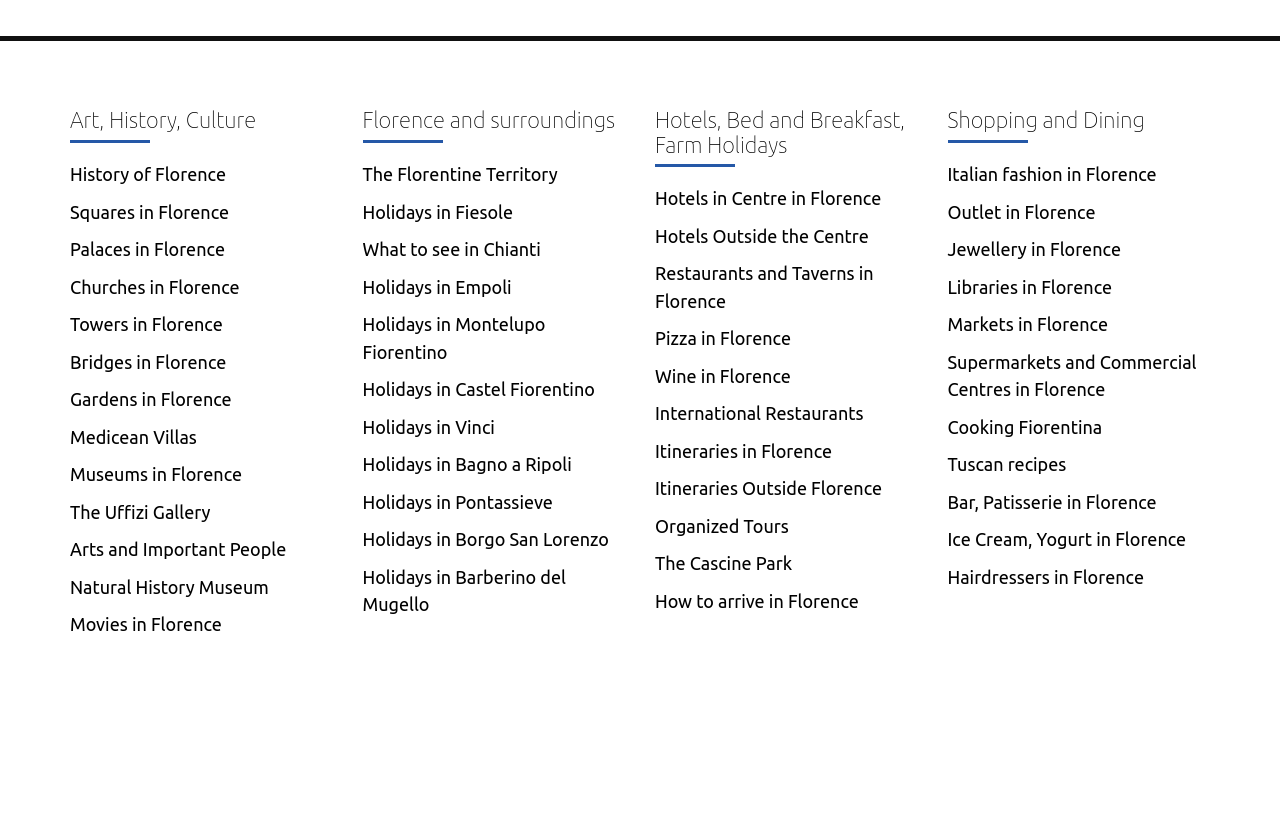Please respond to the question with a concise word or phrase:
What is the main topic of this webpage?

Florence